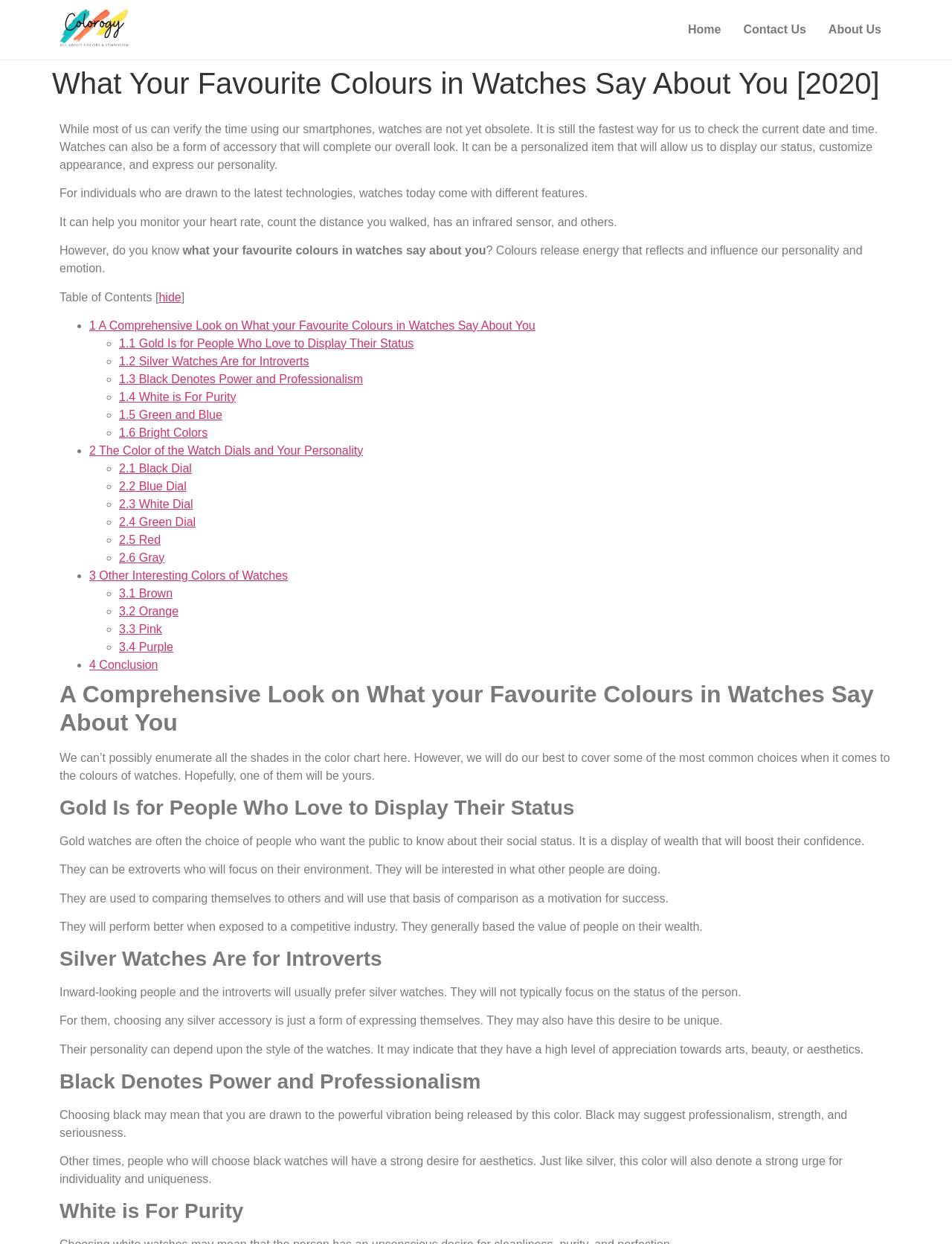Identify the bounding box of the HTML element described as: "Contact Us".

[0.769, 0.01, 0.858, 0.038]